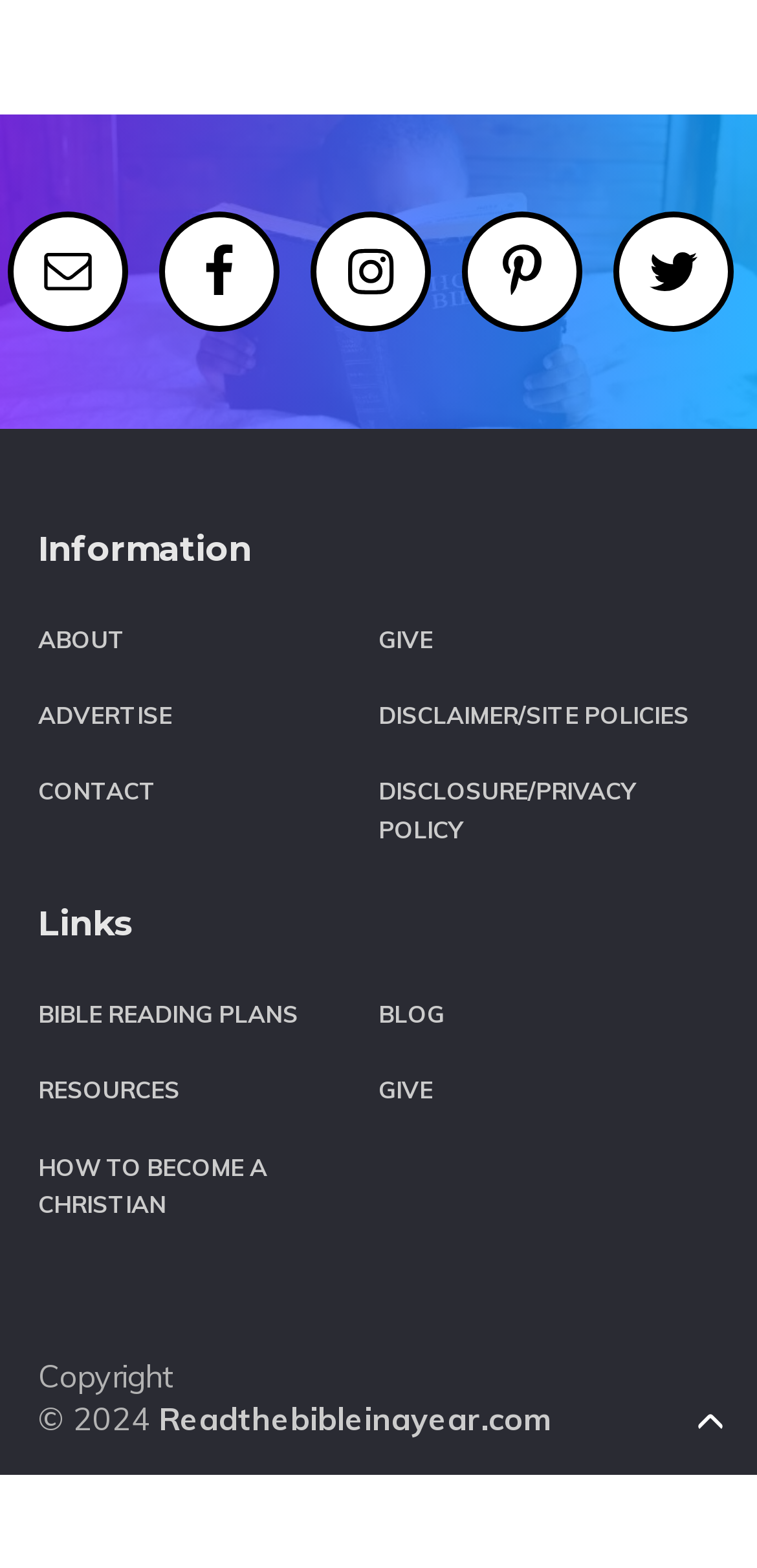How many headings are present on the webpage?
Using the image, answer in one word or phrase.

2